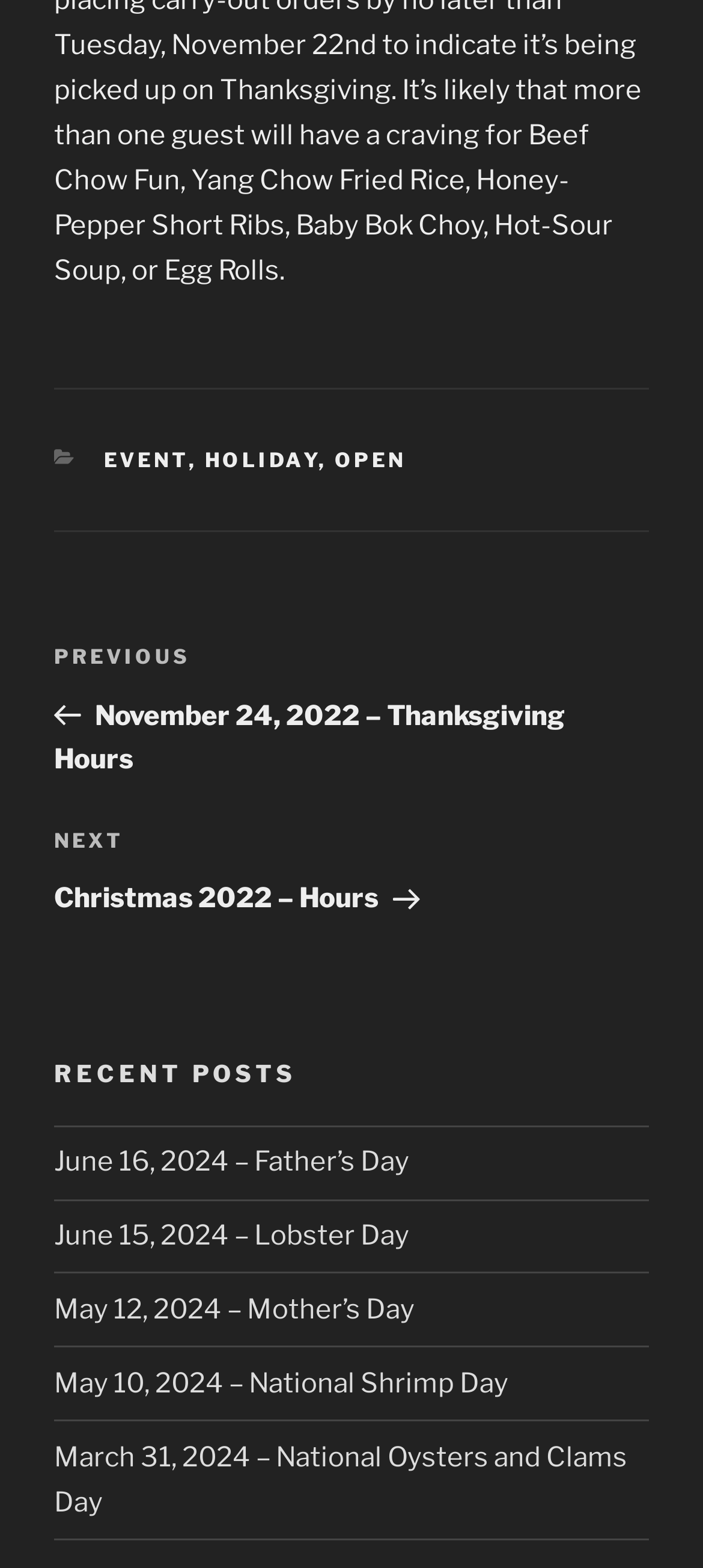Determine the bounding box coordinates of the section to be clicked to follow the instruction: "Check recent post about Father’s Day". The coordinates should be given as four float numbers between 0 and 1, formatted as [left, top, right, bottom].

[0.077, 0.731, 0.582, 0.751]